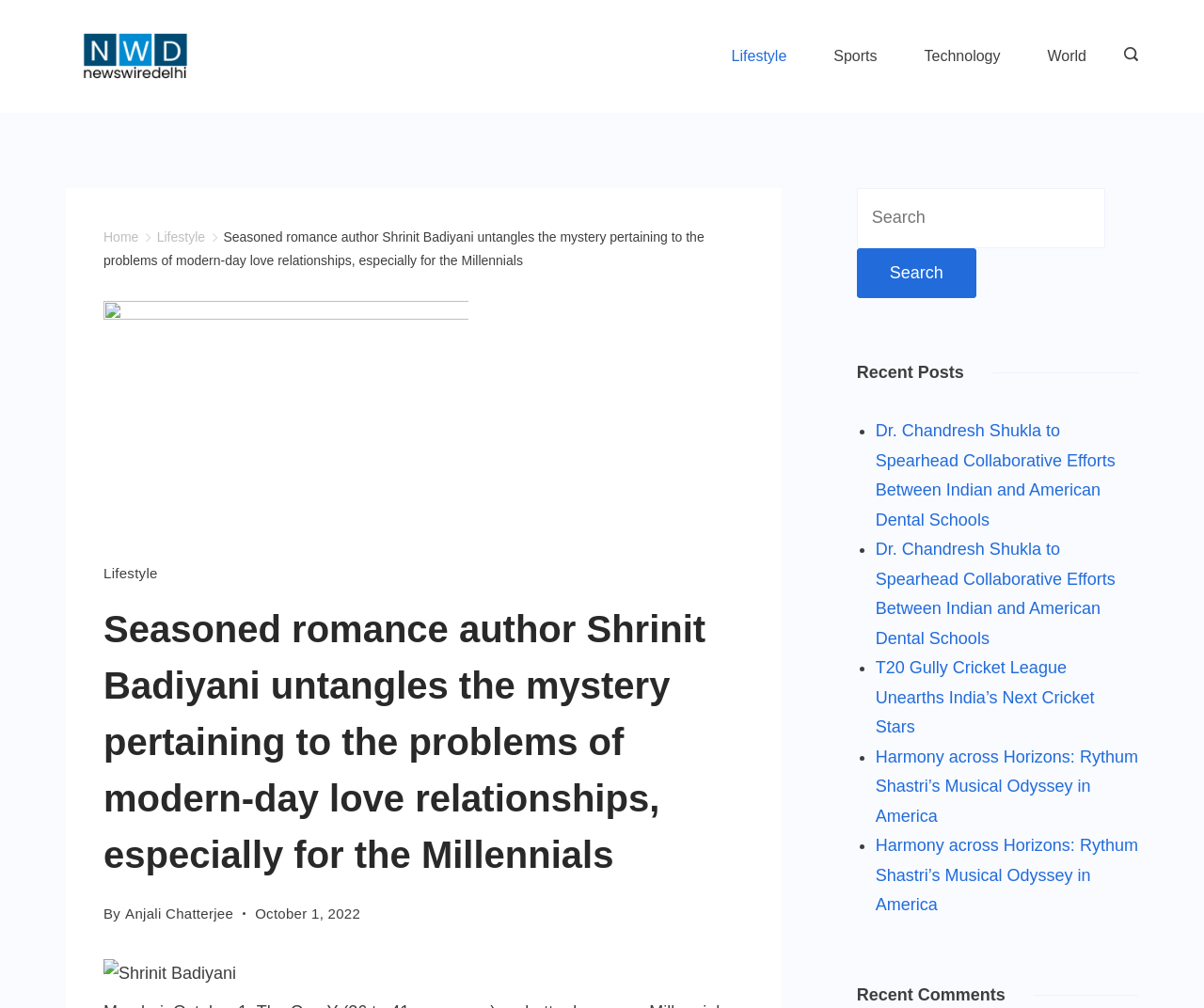Can you provide the bounding box coordinates for the element that should be clicked to implement the instruction: "Read about Seasoned romance author Shrinit Badiyani"?

[0.086, 0.228, 0.585, 0.265]